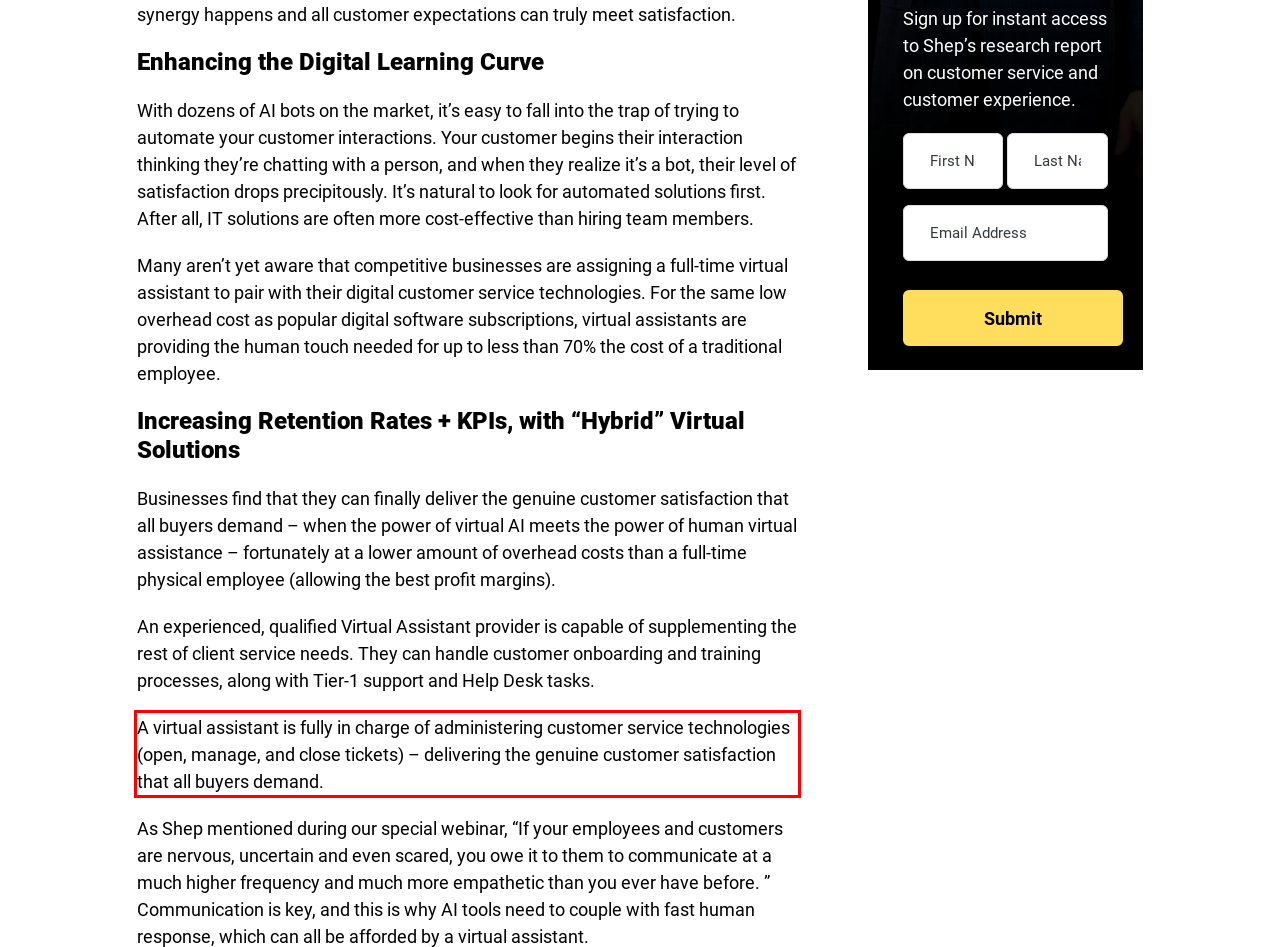Please identify the text within the red rectangular bounding box in the provided webpage screenshot.

A virtual assistant is fully in charge of administering customer service technologies (open, manage, and close tickets) – delivering the genuine customer satisfaction that all buyers demand.